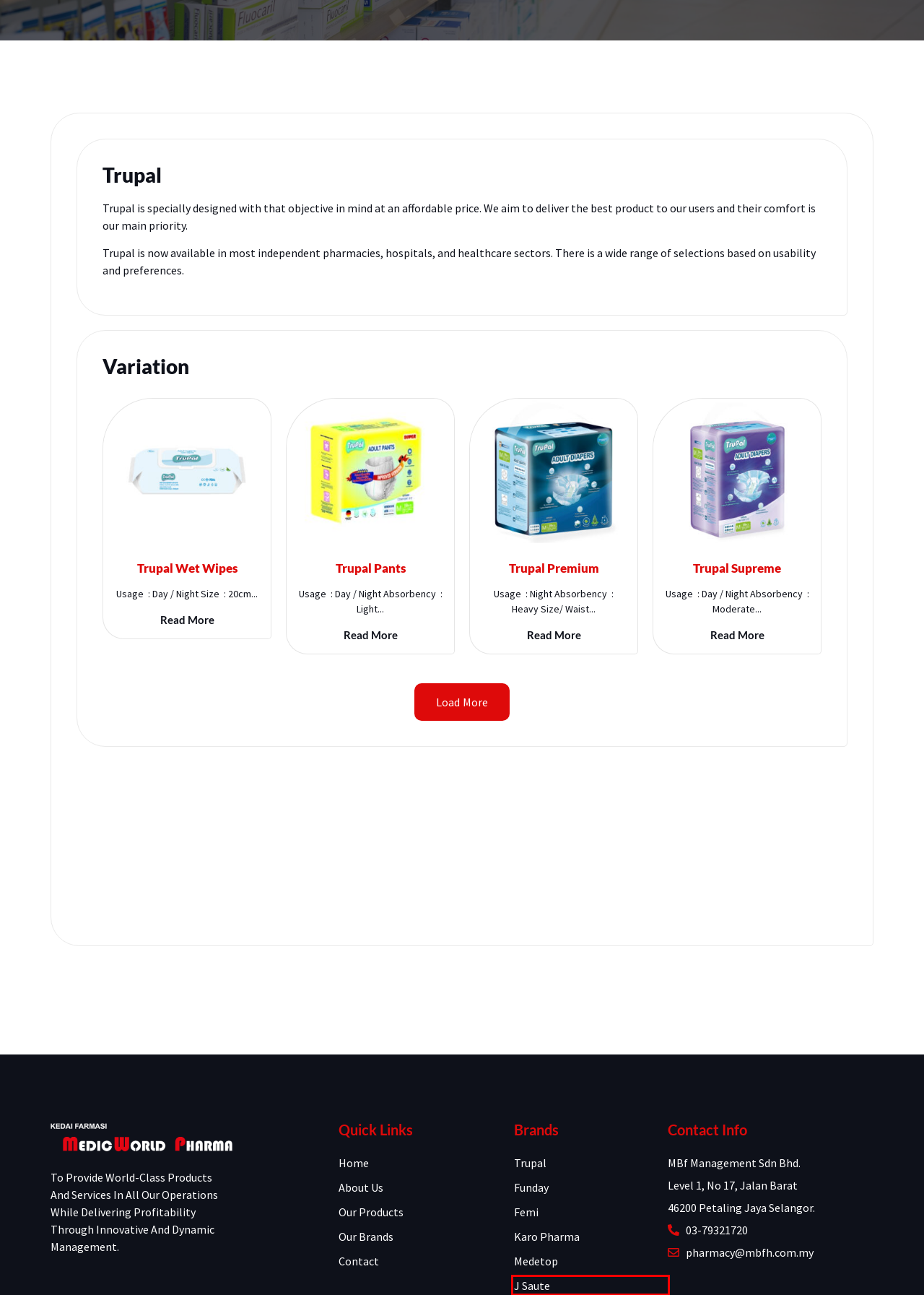Given a screenshot of a webpage with a red bounding box around a UI element, please identify the most appropriate webpage description that matches the new webpage after you click on the element. Here are the candidates:
A. Karo Pharma – Medic World Pharma
B. Femi – Medic World Pharma
C. Medetop – Medic World Pharma
D. Medic World Pharma – Your Online Pharmacy needs
E. J Saute – Medic World Pharma
F. Trupal Pants – Medic World Pharma
G. Trupal Wet Wipes – Medic World Pharma
H. Trupal Supreme – Medic World Pharma

E